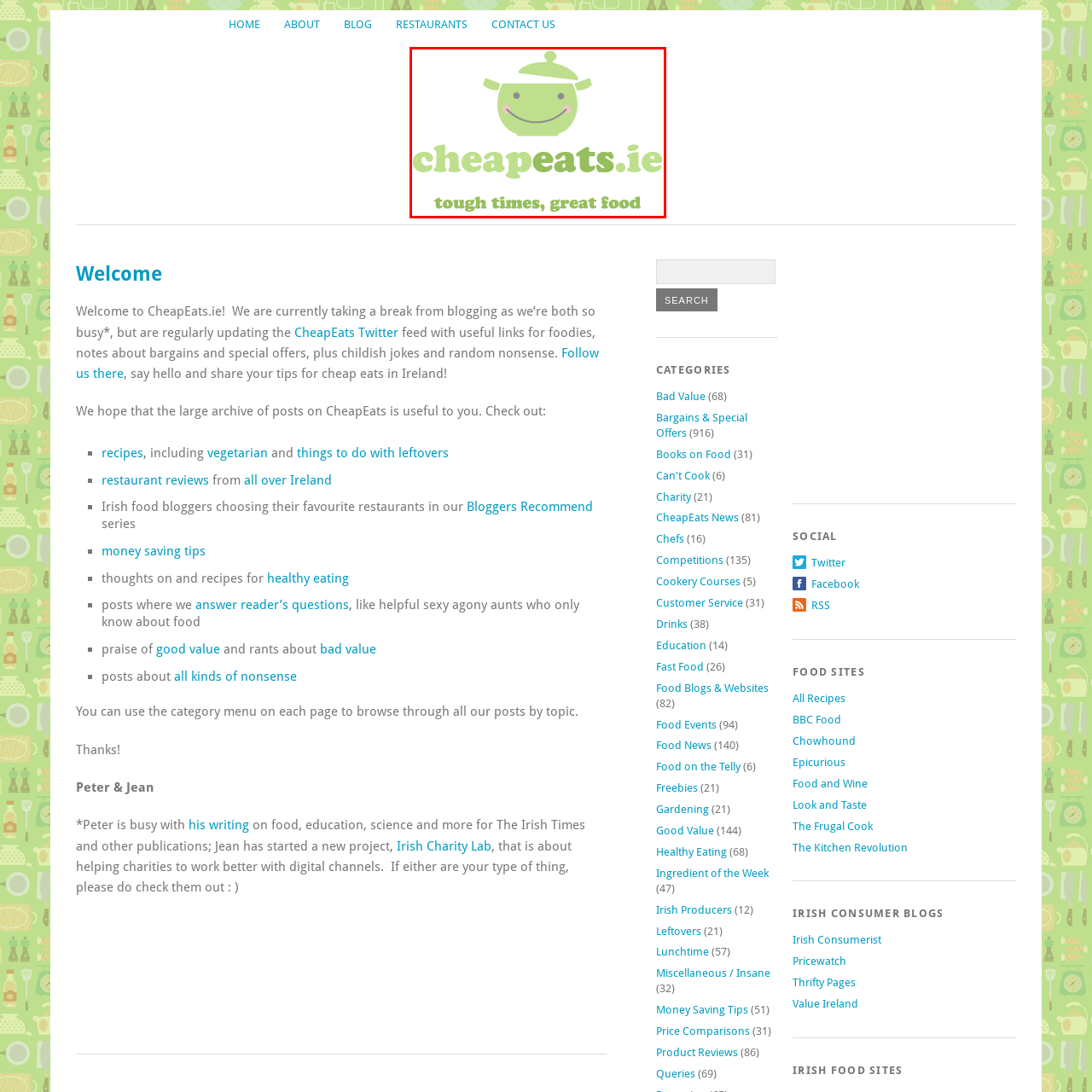Observe the image enclosed by the red box and thoroughly answer the subsequent question based on the visual details: What is written below the pot?

According to the caption, the text 'cheapeats.ie' is written below the pot, which is the name of the blog and emphasizes its focus on budget-friendly meals.